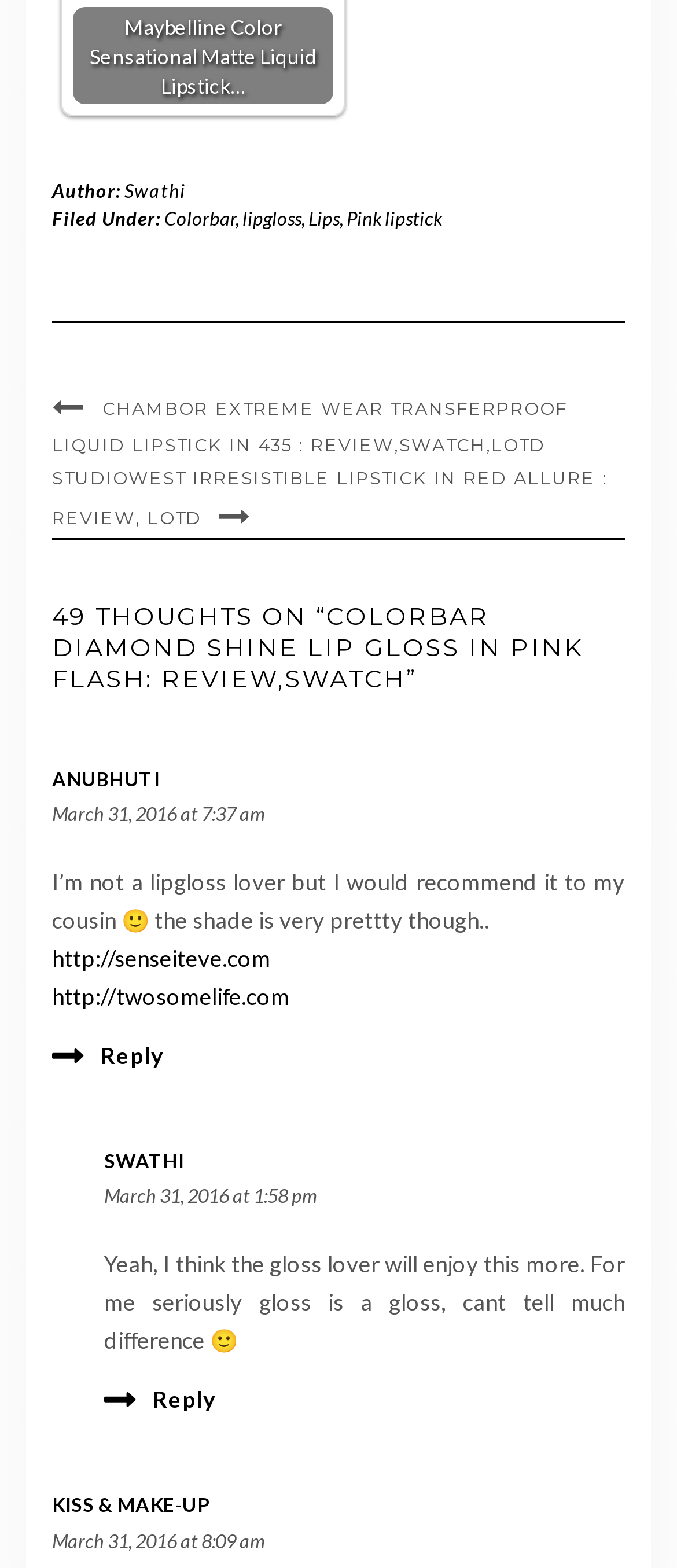How many links are there in the article?
From the image, respond with a single word or phrase.

7